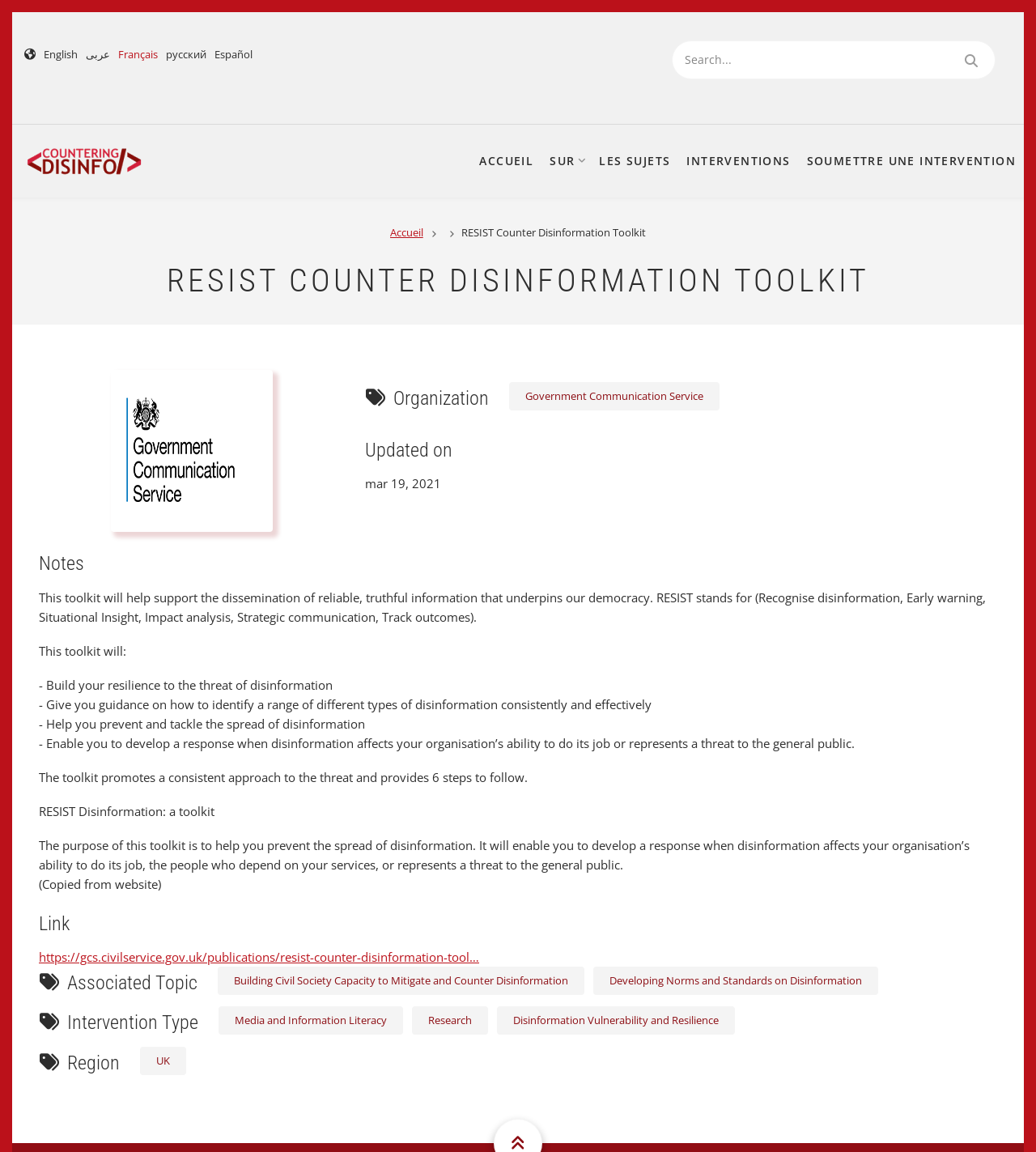Predict the bounding box coordinates of the area that should be clicked to accomplish the following instruction: "Submit an intervention". The bounding box coordinates should consist of four float numbers between 0 and 1, i.e., [left, top, right, bottom].

[0.771, 0.108, 0.988, 0.172]